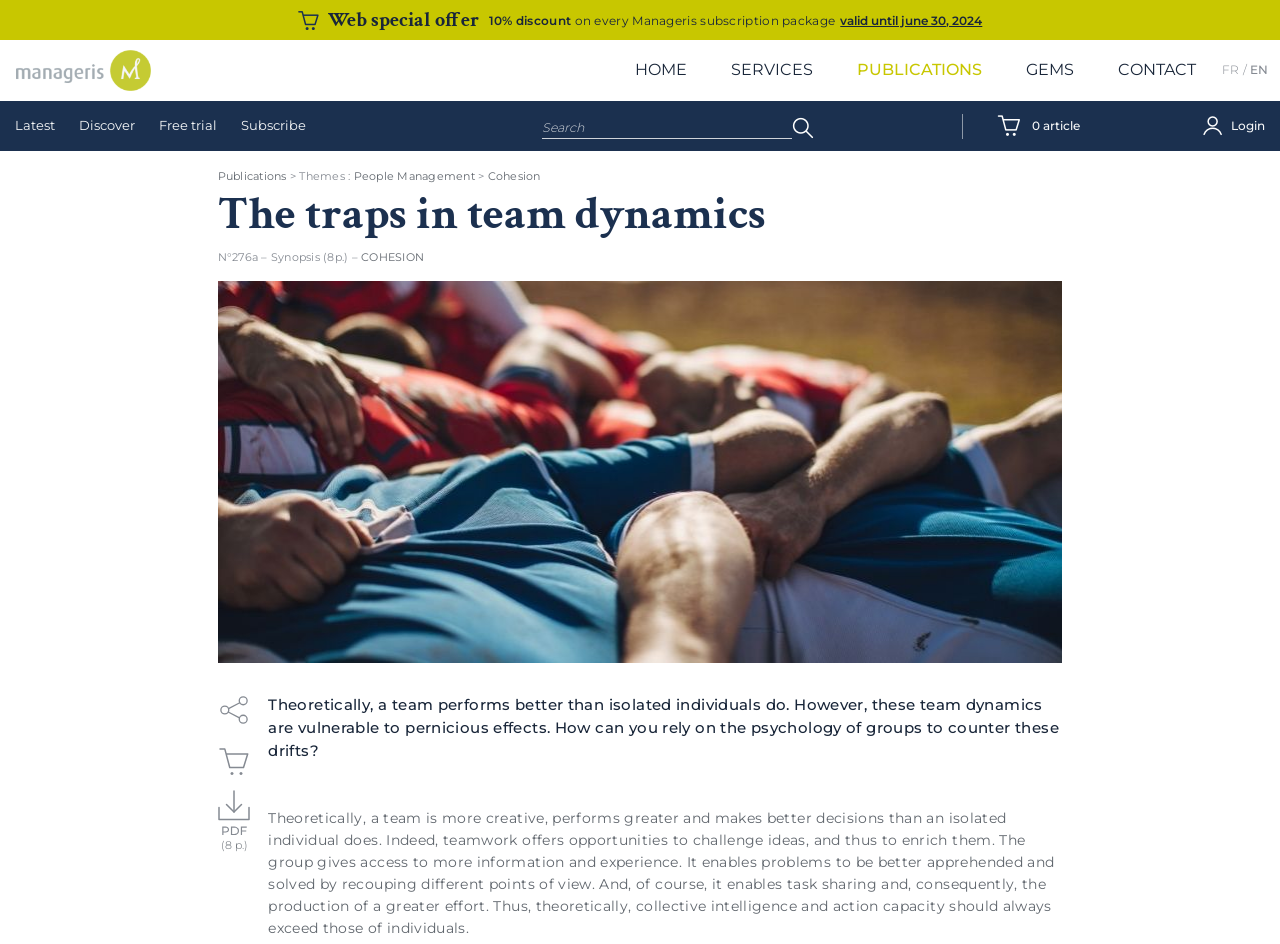Can you find the bounding box coordinates of the area I should click to execute the following instruction: "Subscribe to Manageris"?

[0.18, 0.108, 0.247, 0.159]